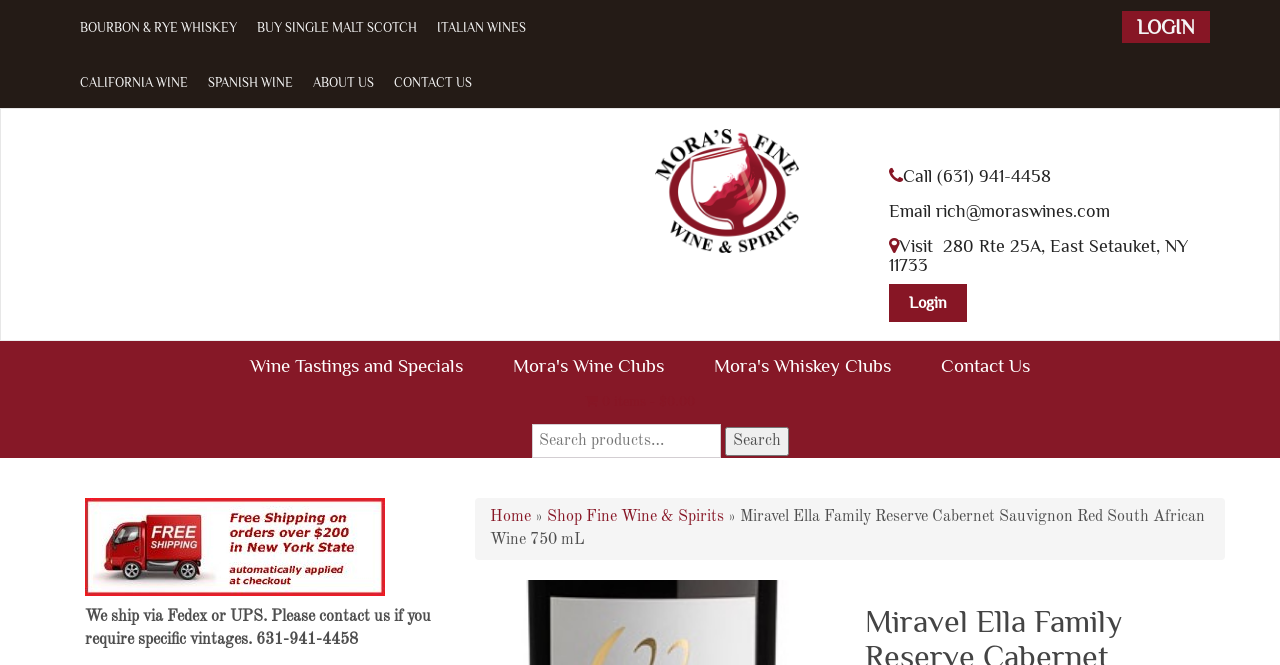Identify the bounding box coordinates necessary to click and complete the given instruction: "View Miravel Ella Family Reserve Cabernet Sauvignon details".

[0.383, 0.765, 0.941, 0.824]